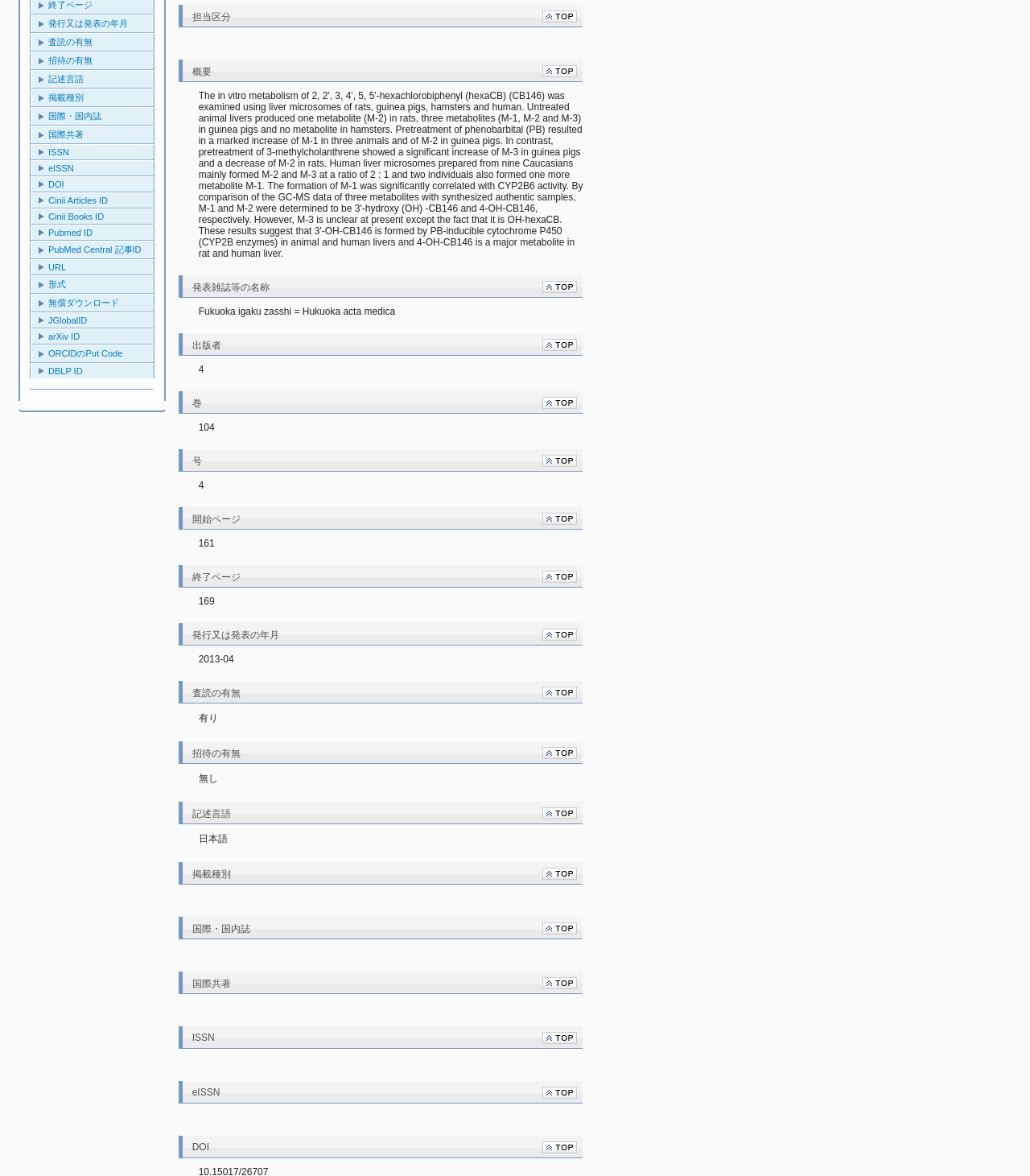Show the bounding box coordinates for the HTML element described as: "発行又は発表の年月".

[0.031, 0.013, 0.149, 0.028]